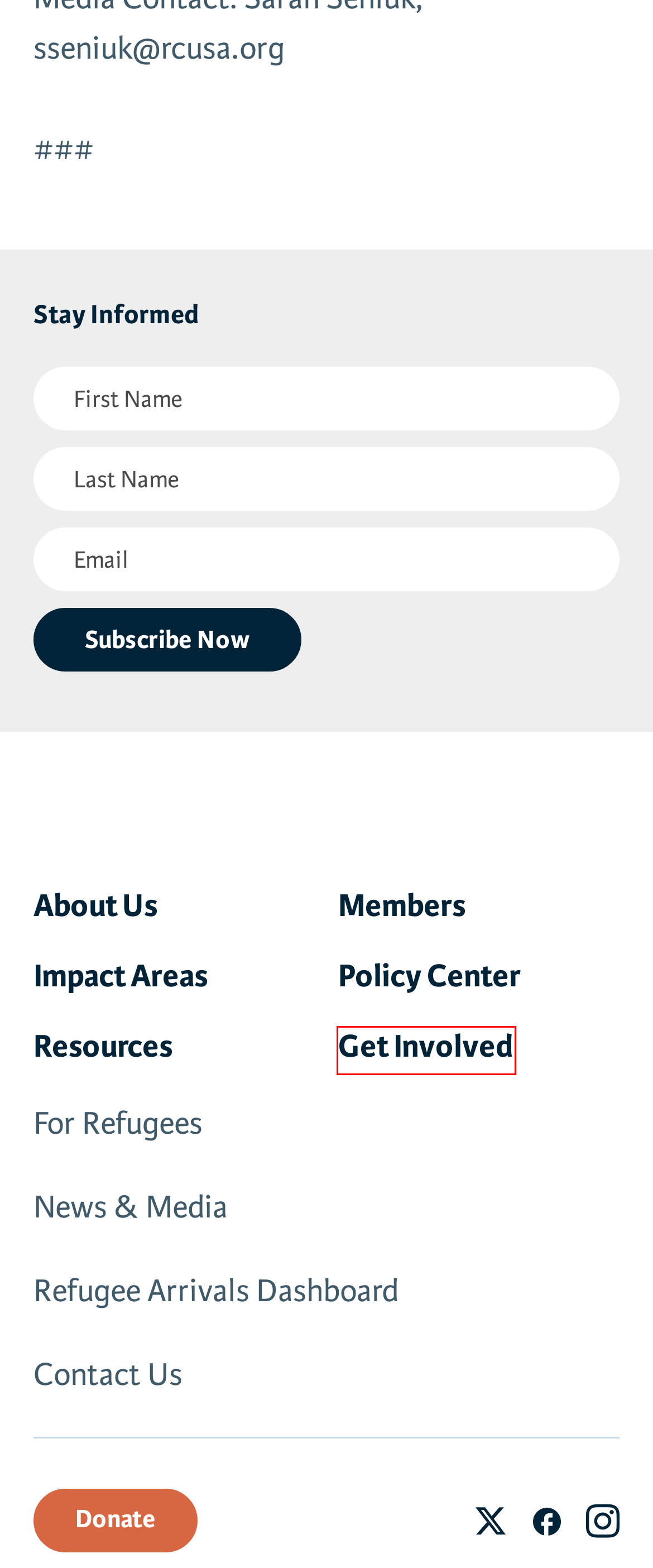Take a look at the provided webpage screenshot featuring a red bounding box around an element. Select the most appropriate webpage description for the page that loads after clicking on the element inside the red bounding box. Here are the candidates:
A. Get Involved - Refugee Council USA
B. Members - Refugee Council USA
C. Programmatic Excellence - Refugee Council USA
D. Contact Us - Refugee Council USA
E. Resources - Refugee Council USA
F. Impact Areas - Refugee Council USA
G. Refugee Arrivals Dashboard - Refugee Council USA
H. Constituent Leadership - Refugee Council USA

A